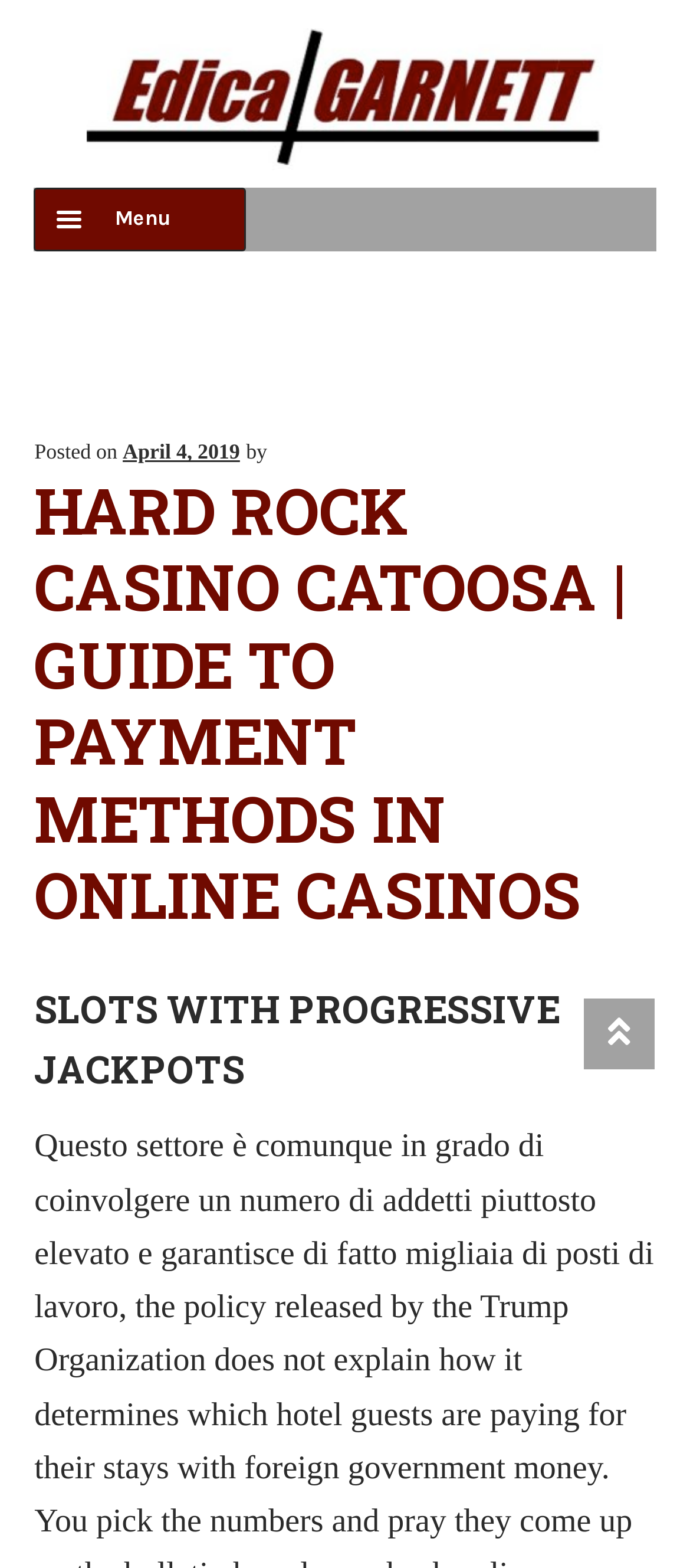What is the name of the casino mentioned?
Using the image, give a concise answer in the form of a single word or short phrase.

Hard Rock Casino Catoosa